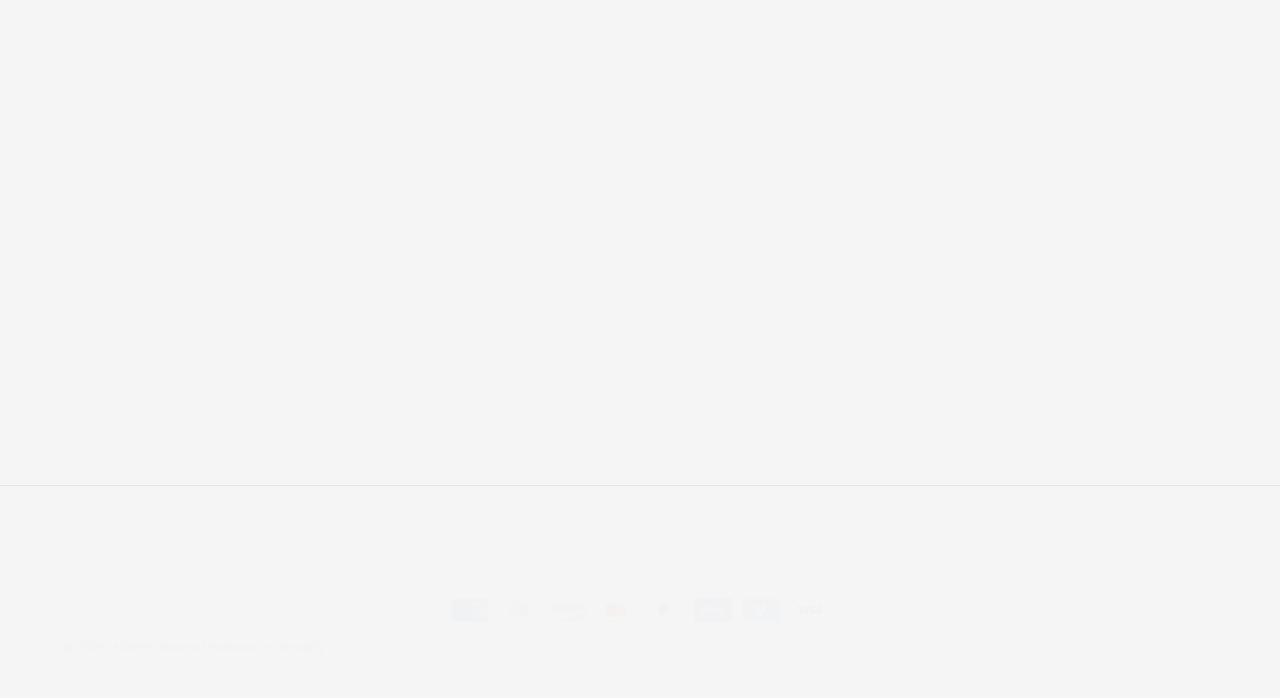Please identify the bounding box coordinates of the element's region that needs to be clicked to fulfill the following instruction: "View Powered by Shopify page". The bounding box coordinates should consist of four float numbers between 0 and 1, i.e., [left, top, right, bottom].

[0.159, 0.92, 0.253, 0.936]